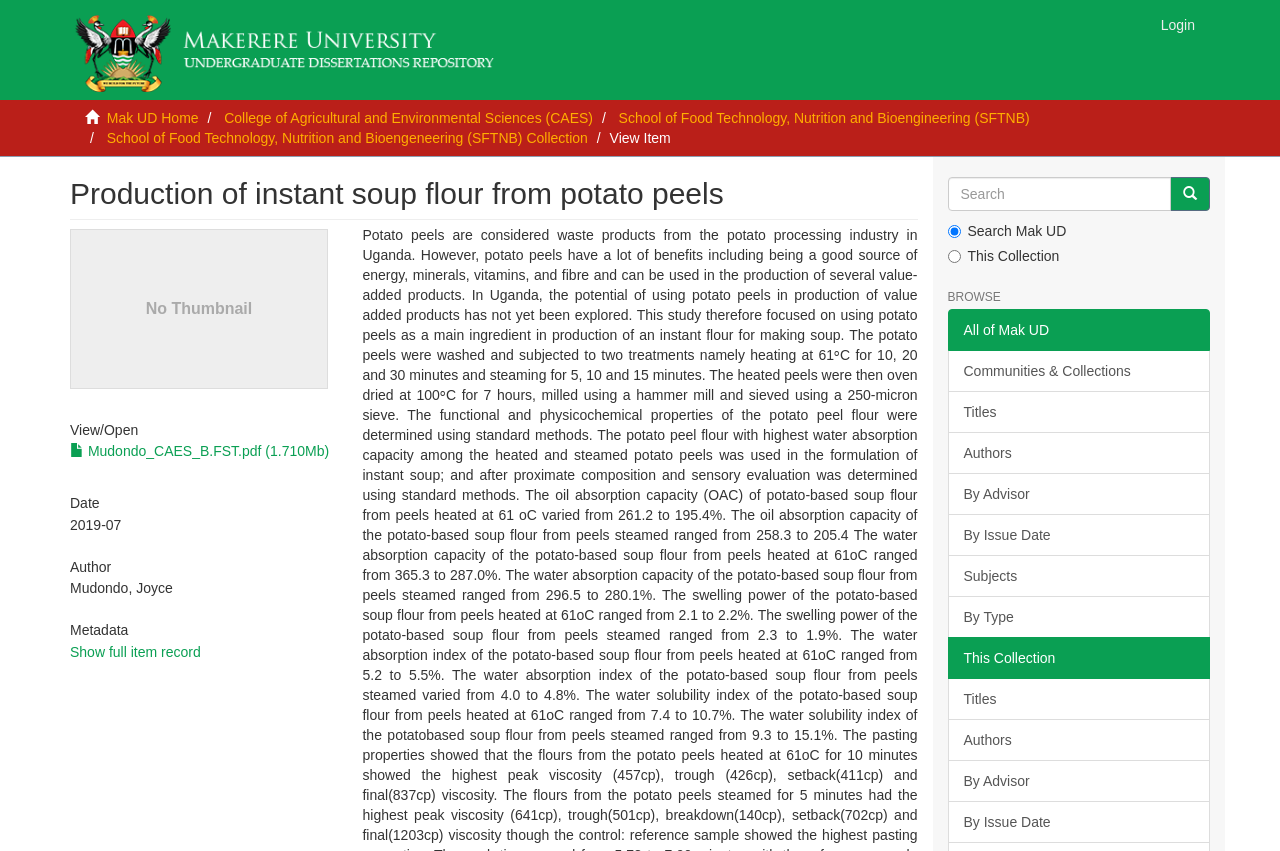Find the bounding box coordinates of the clickable area that will achieve the following instruction: "Click on the login link".

[0.895, 0.0, 0.945, 0.059]